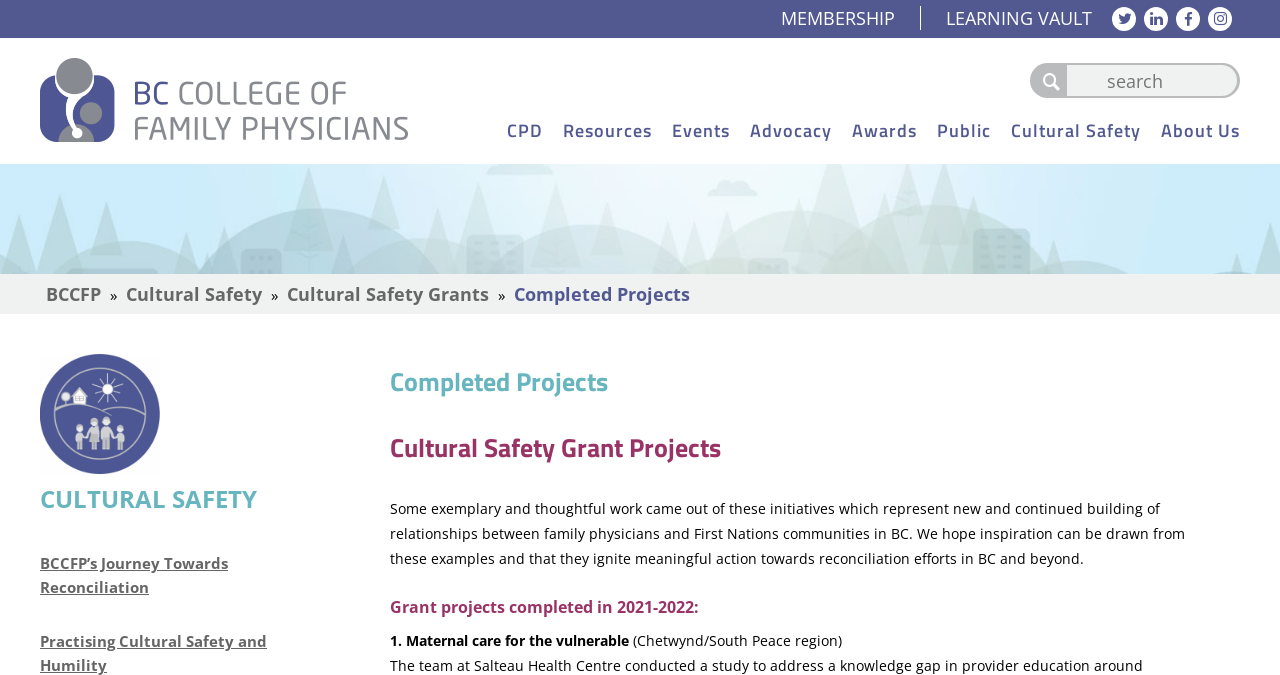Pinpoint the bounding box coordinates of the clickable area needed to execute the instruction: "Explore Completed Projects". The coordinates should be specified as four float numbers between 0 and 1, i.e., [left, top, right, bottom].

[0.402, 0.418, 0.539, 0.453]